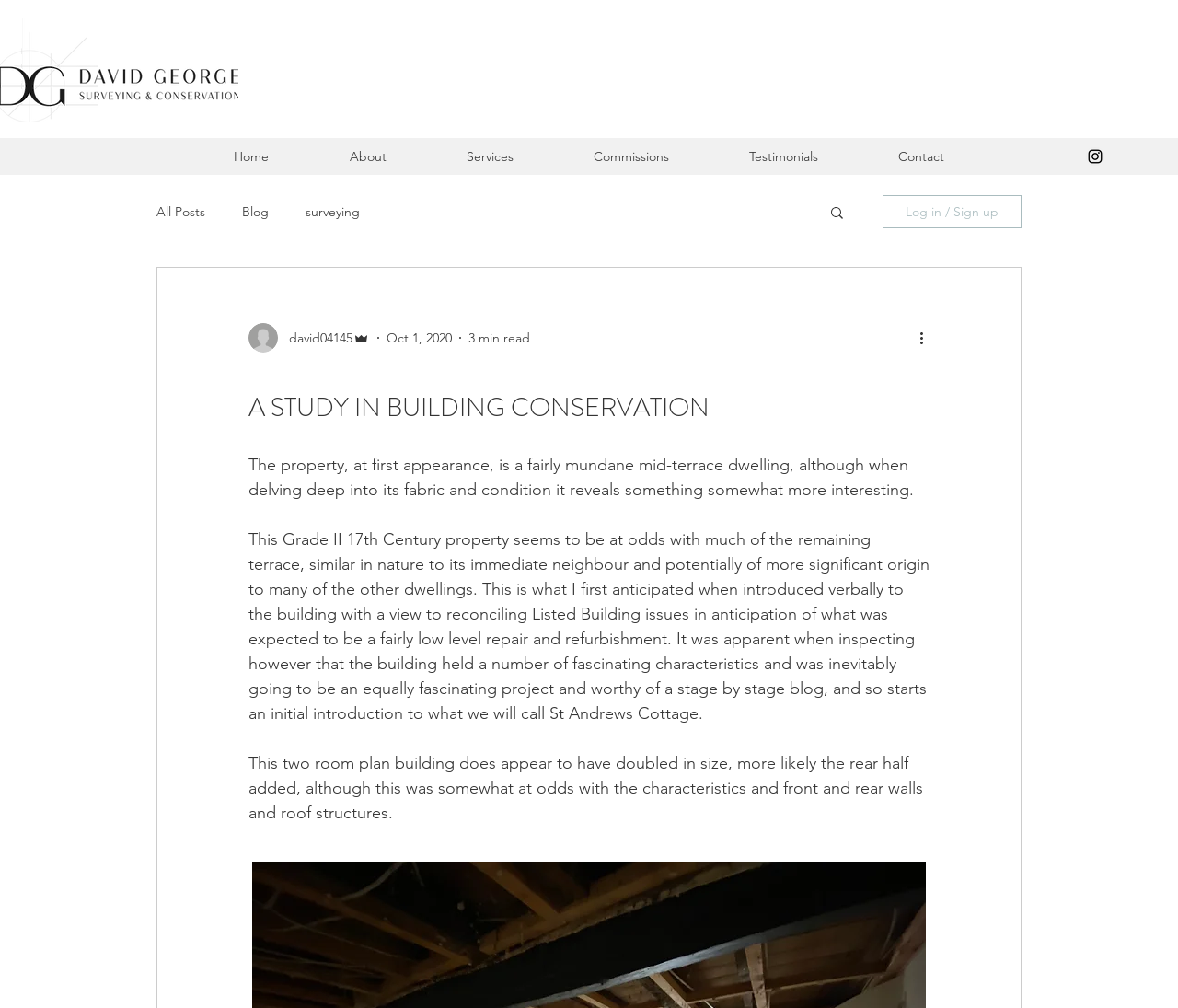Identify the bounding box coordinates of the specific part of the webpage to click to complete this instruction: "Click the Home link".

[0.164, 0.142, 0.262, 0.169]